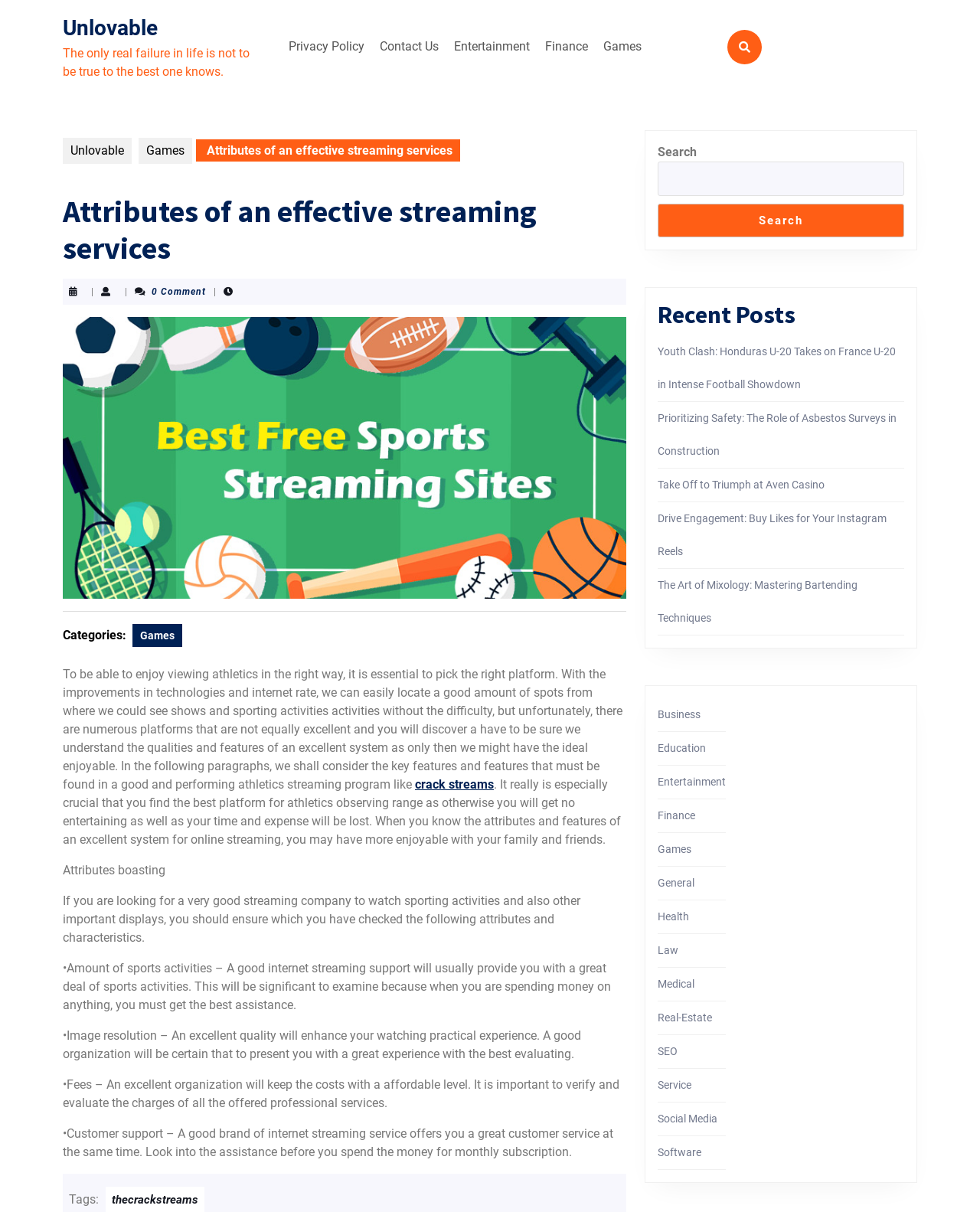Locate the bounding box coordinates of the segment that needs to be clicked to meet this instruction: "View the 'Recent Posts' section".

[0.671, 0.248, 0.923, 0.272]